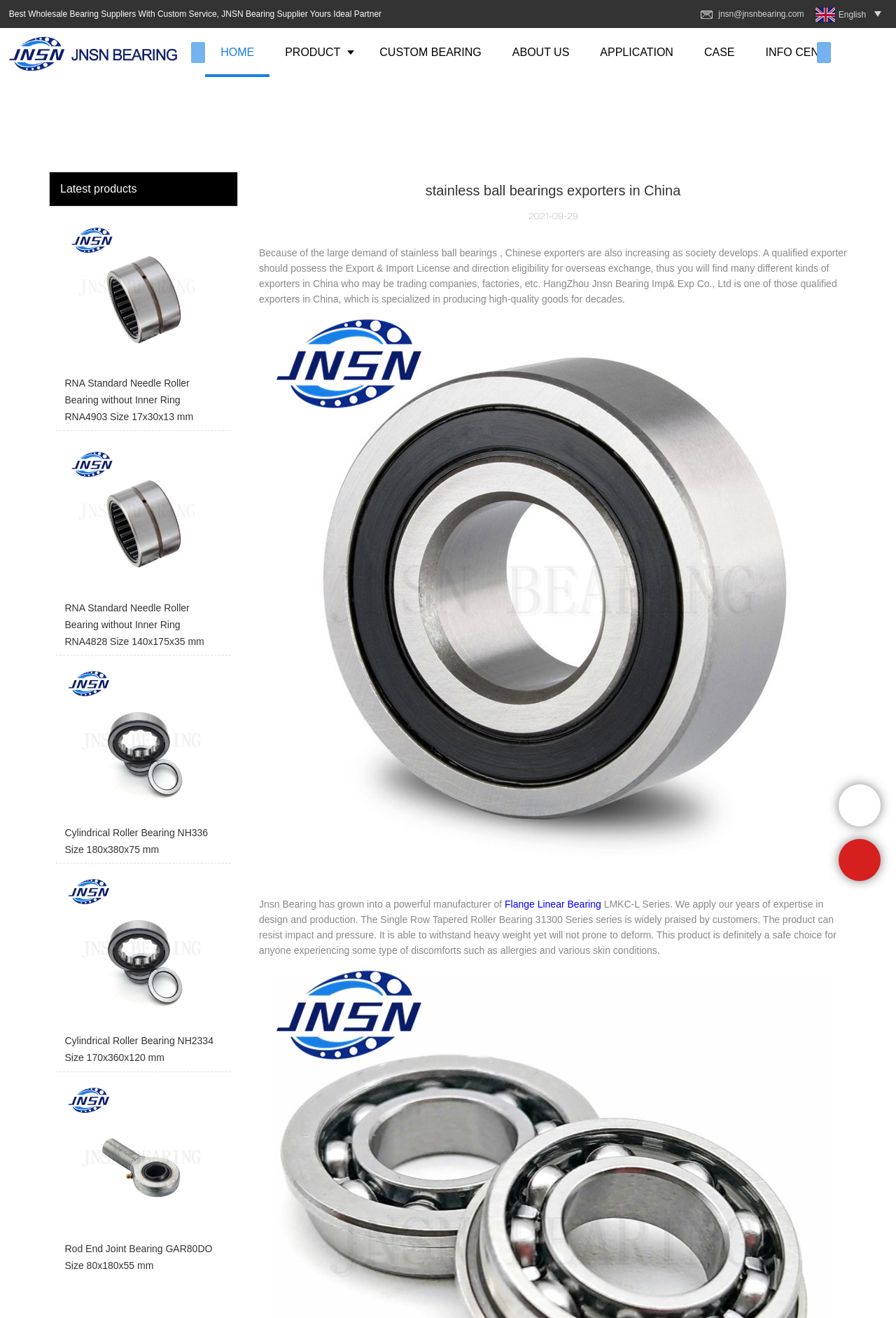Please identify the primary heading on the webpage and return its text.

Best Wholesale Bearing Suppliers With Custom Service, JNSN Bearing Supplier Yours Ideal Partner